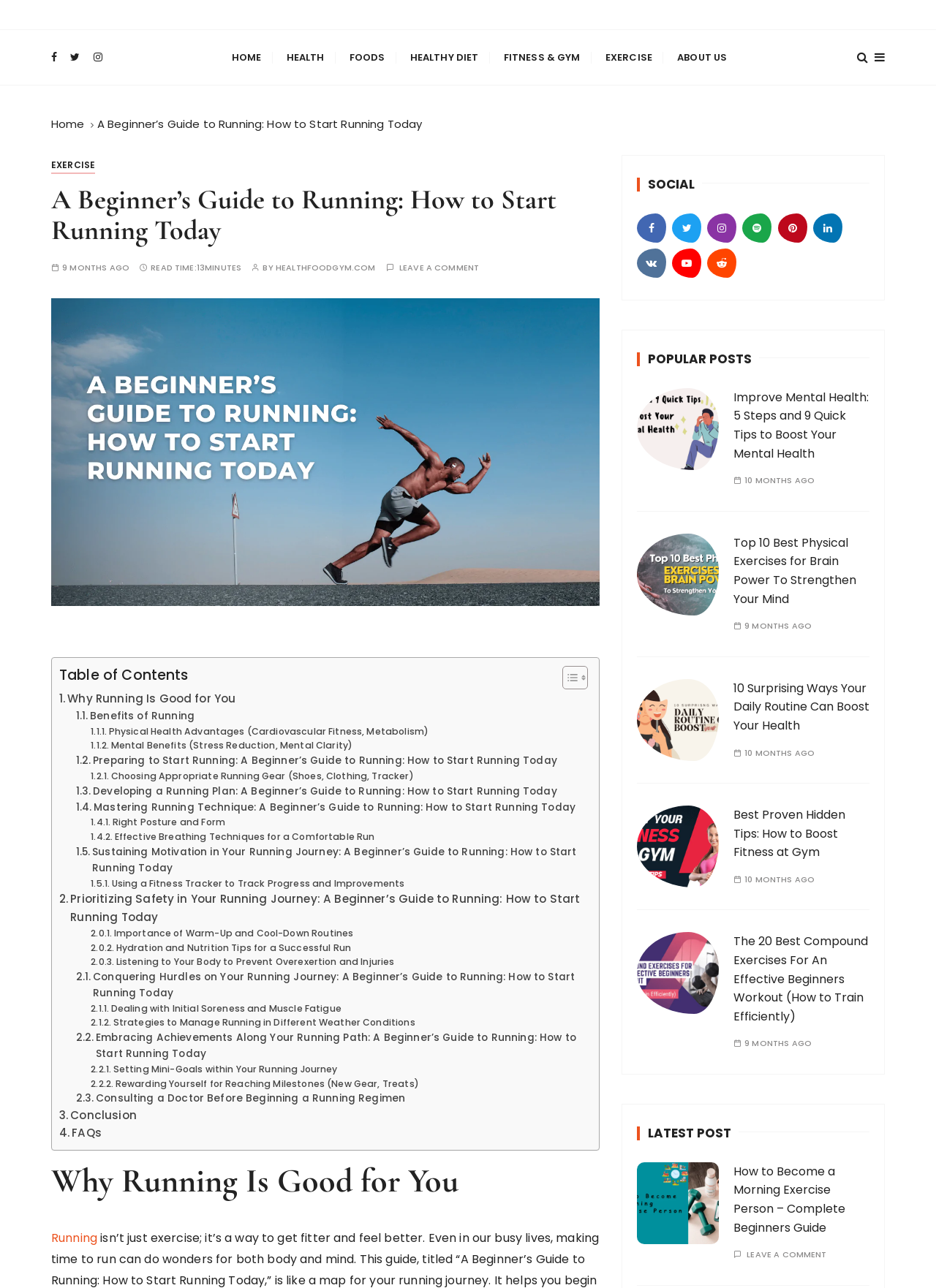What is the category of the article?
Answer the question using a single word or phrase, according to the image.

Running